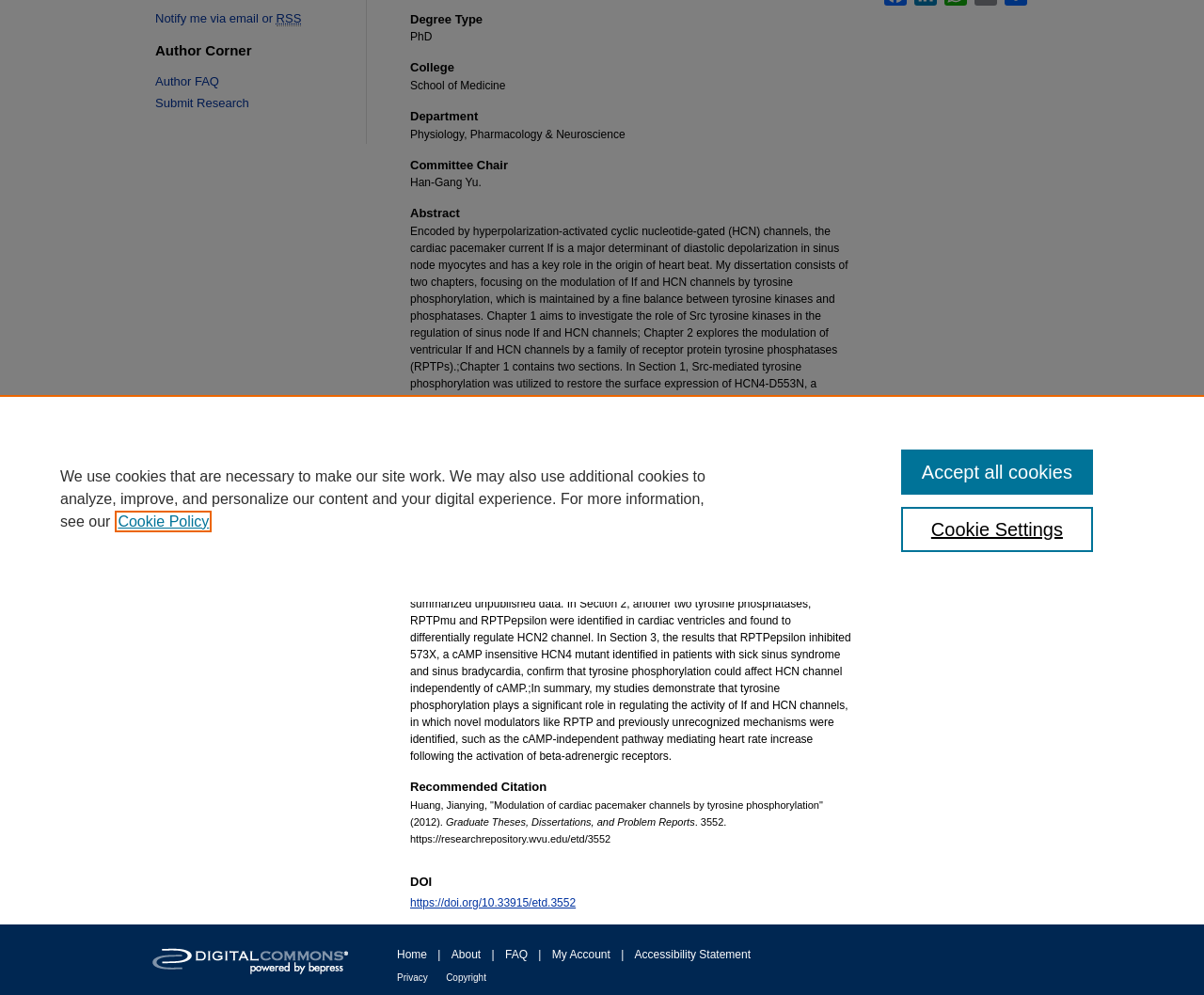Identify the bounding box coordinates for the UI element described as follows: "Accessibility Statement". Ensure the coordinates are four float numbers between 0 and 1, formatted as [left, top, right, bottom].

[0.527, 0.953, 0.623, 0.966]